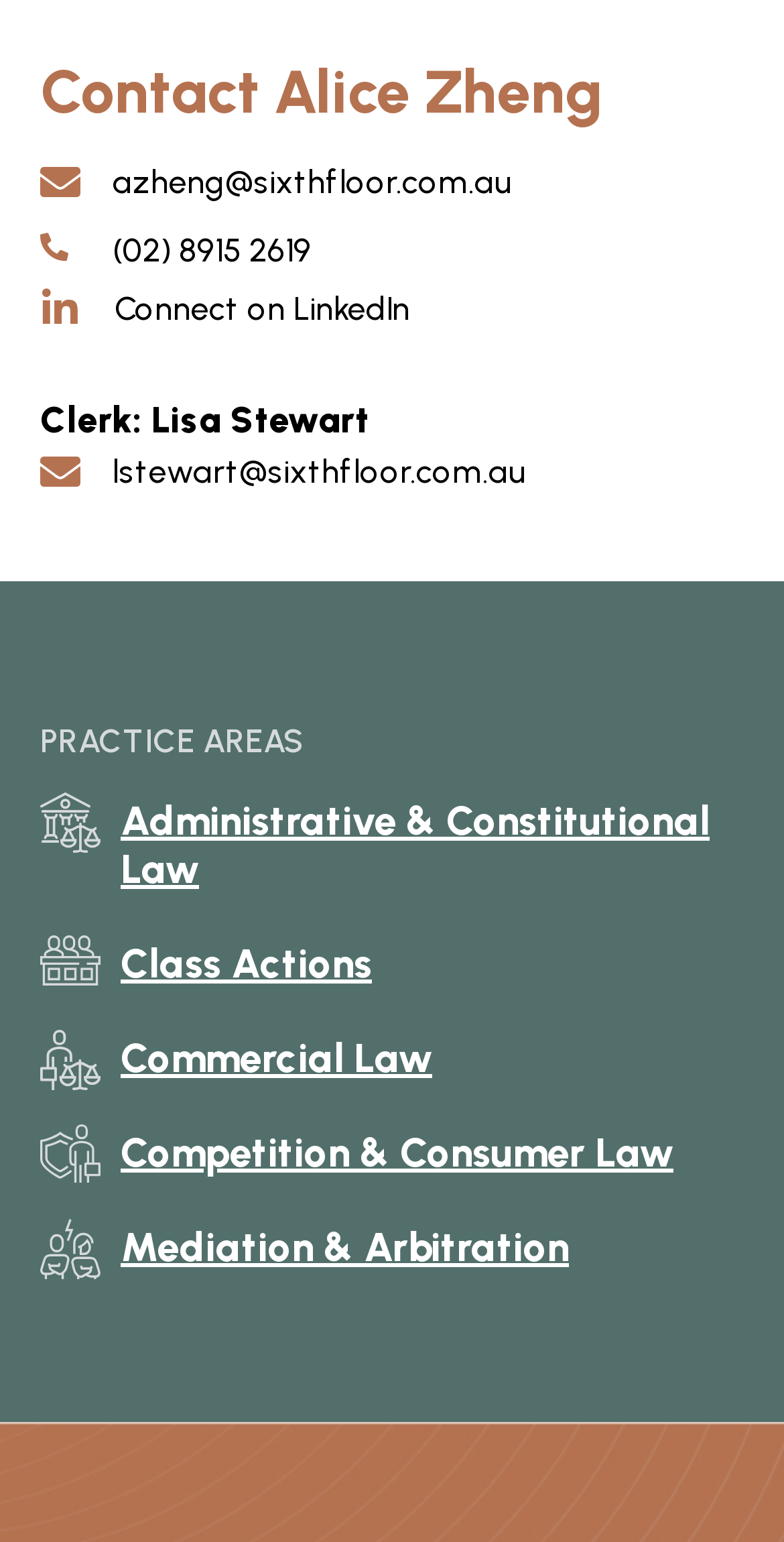Who is the contact person?
Could you please answer the question thoroughly and with as much detail as possible?

The contact person is Alice Zheng, as indicated by the heading 'Contact Alice Zheng' at the top of the webpage.